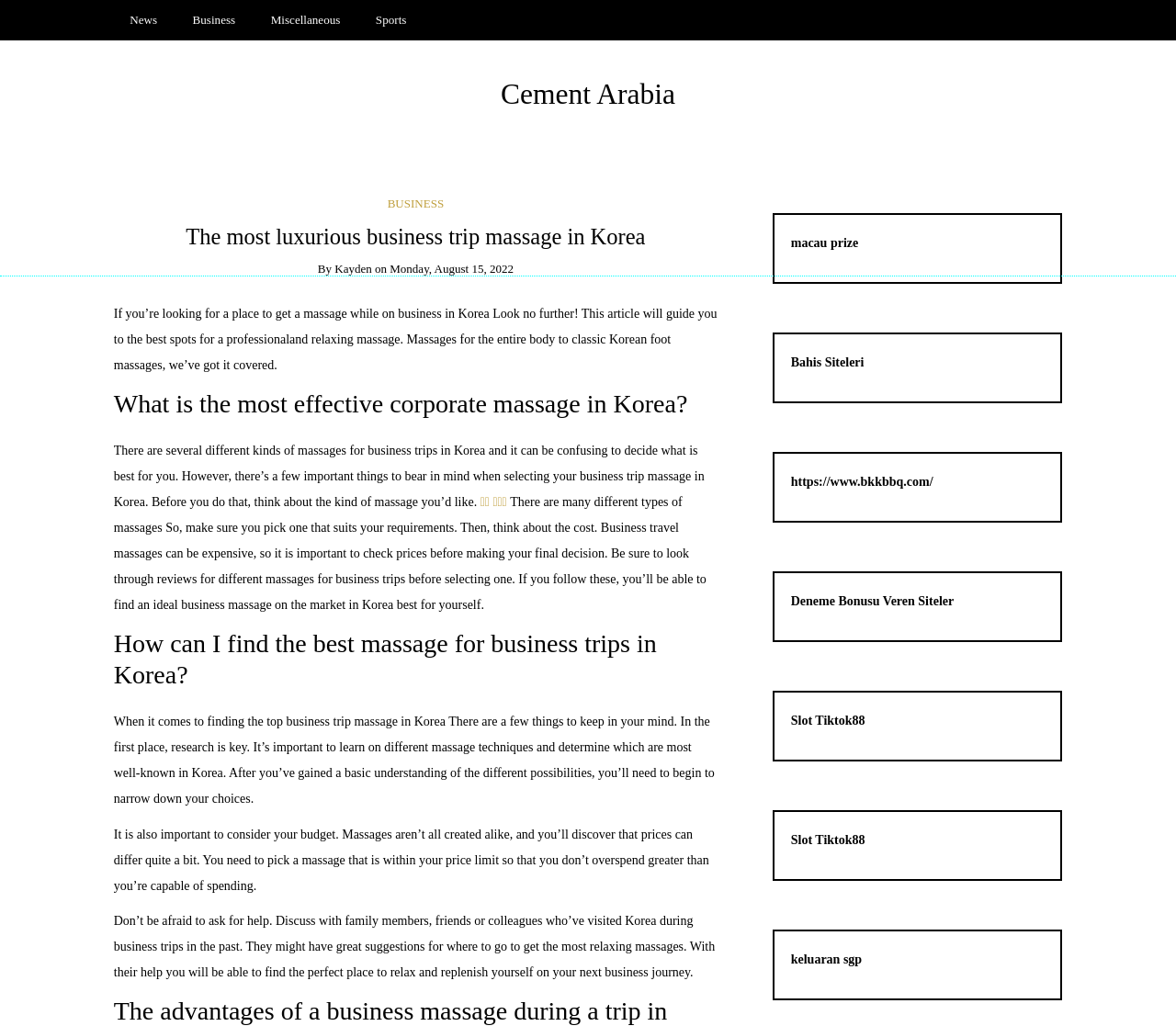Determine the bounding box coordinates for the clickable element required to fulfill the instruction: "Click on News". Provide the coordinates as four float numbers between 0 and 1, i.e., [left, top, right, bottom].

[0.097, 0.0, 0.147, 0.039]